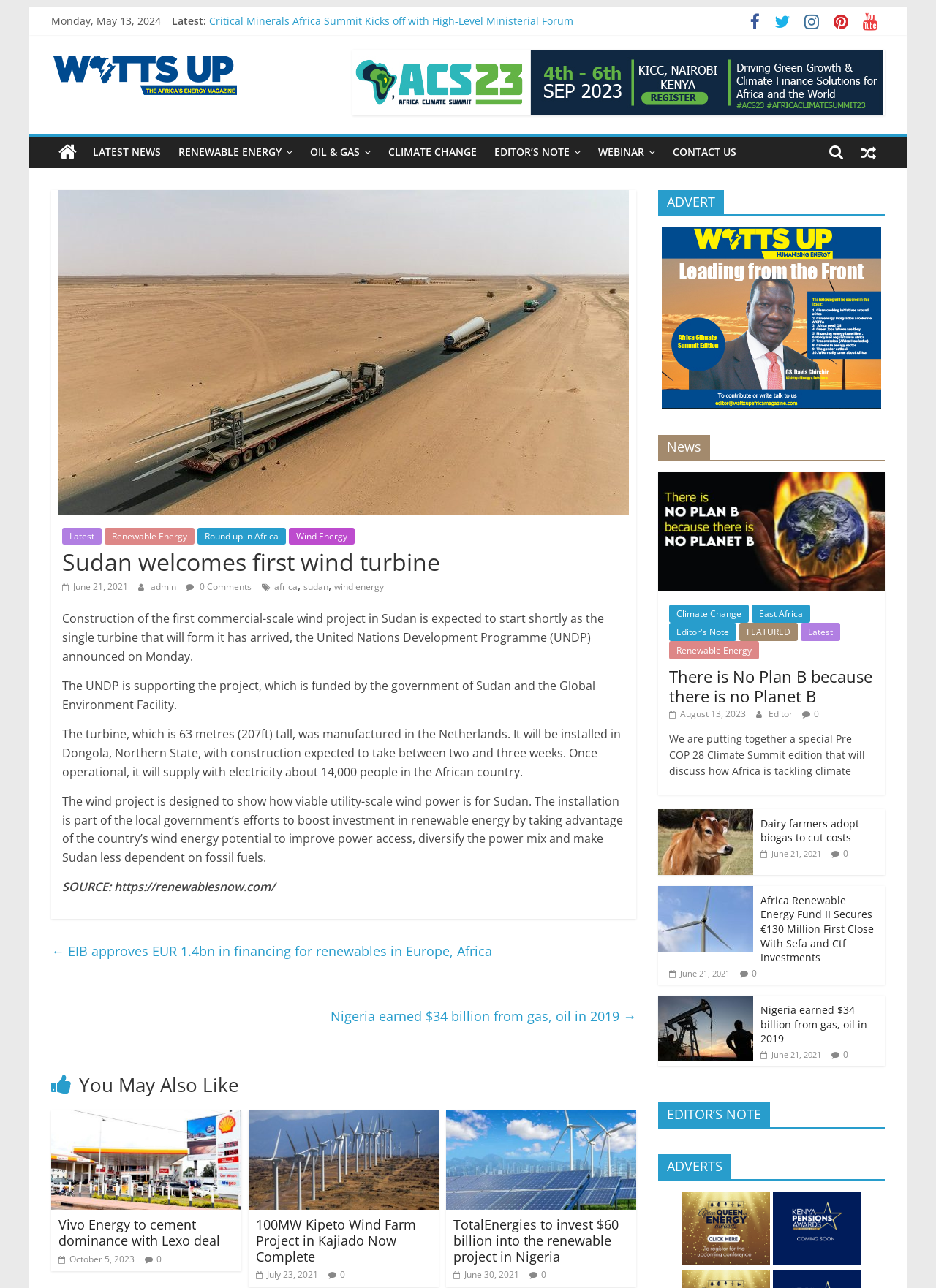Please locate the bounding box coordinates of the element's region that needs to be clicked to follow the instruction: "Read the article about Sudan welcomes first wind turbine". The bounding box coordinates should be provided as four float numbers between 0 and 1, i.e., [left, top, right, bottom].

[0.066, 0.423, 0.668, 0.448]